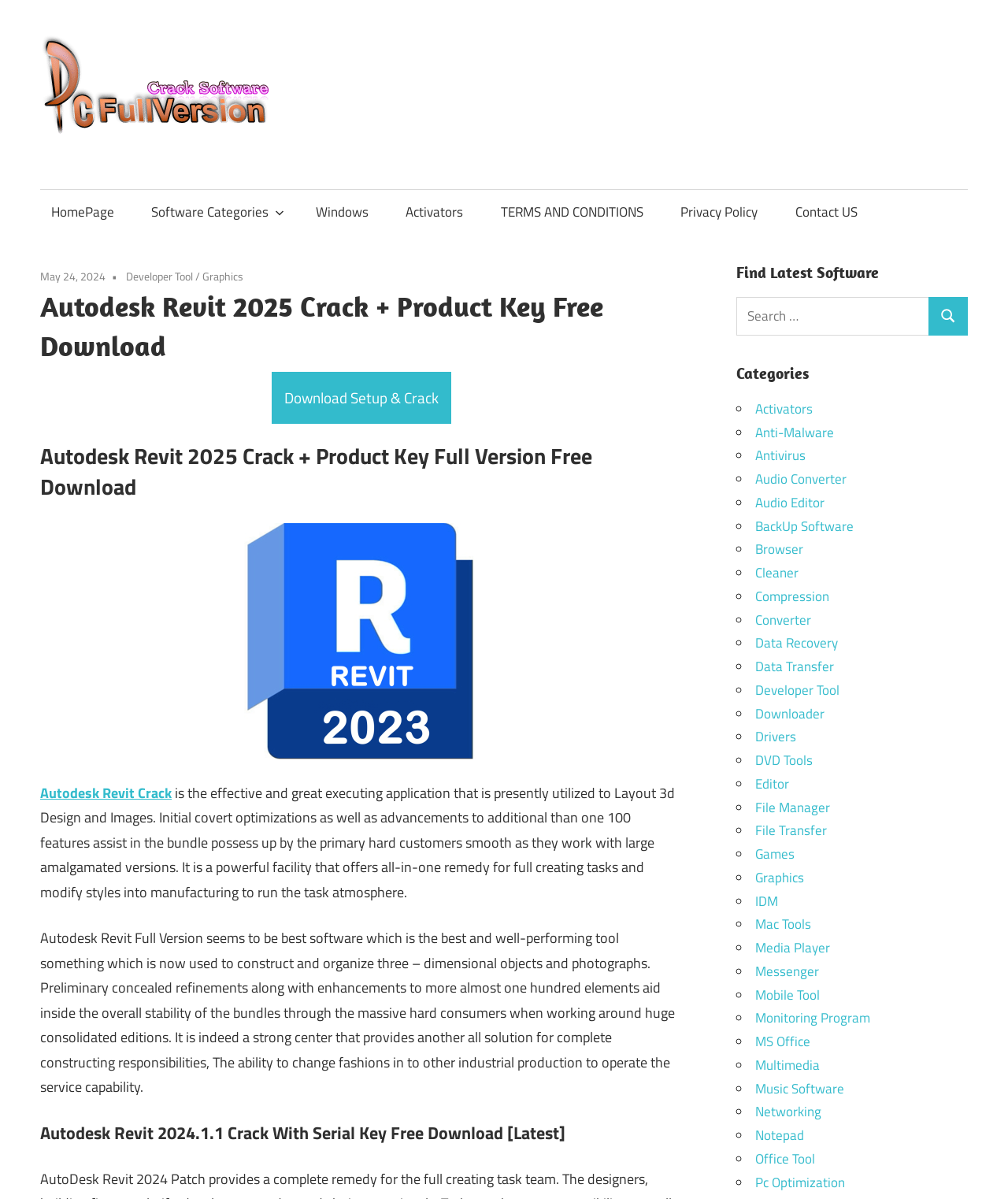Present a detailed account of what is displayed on the webpage.

The webpage is about Autodesk Revit Crack, a software used for 3D design and image layout. At the top, there is a navigation menu with links to the homepage, software categories, and other pages. Below the navigation menu, there is a heading that reads "Autodesk Revit 2025 Crack + Product Key Free Download" followed by a brief description of the software.

On the left side of the page, there is a section with links to various software categories, including Windows, Activators, and Graphics. Below this section, there is a search bar with a button to search for specific software.

The main content of the page is divided into several sections. The first section describes the features and benefits of Autodesk Revit Crack, including its ability to handle large combined versions and provide an all-in-one solution for construction tasks. There is also an image of the software's interface.

The next section provides a brief overview of Autodesk Revit Full Version, highlighting its capabilities and advantages. Below this section, there is a heading that reads "Autodesk Revit 2024.1.1 Crack With Serial Key Free Download [Latest]" followed by a link to download the software.

On the right side of the page, there is a section with links to various software categories, including Activators, Anti-Malware, and Audio Converter. There are also headings that read "Find Latest Software" and "Categories" with links to related pages.

Throughout the page, there are several buttons and links to download the software, including a prominent "Download Setup & Crack" button. Overall, the webpage is focused on providing information and resources related to Autodesk Revit Crack and other software.